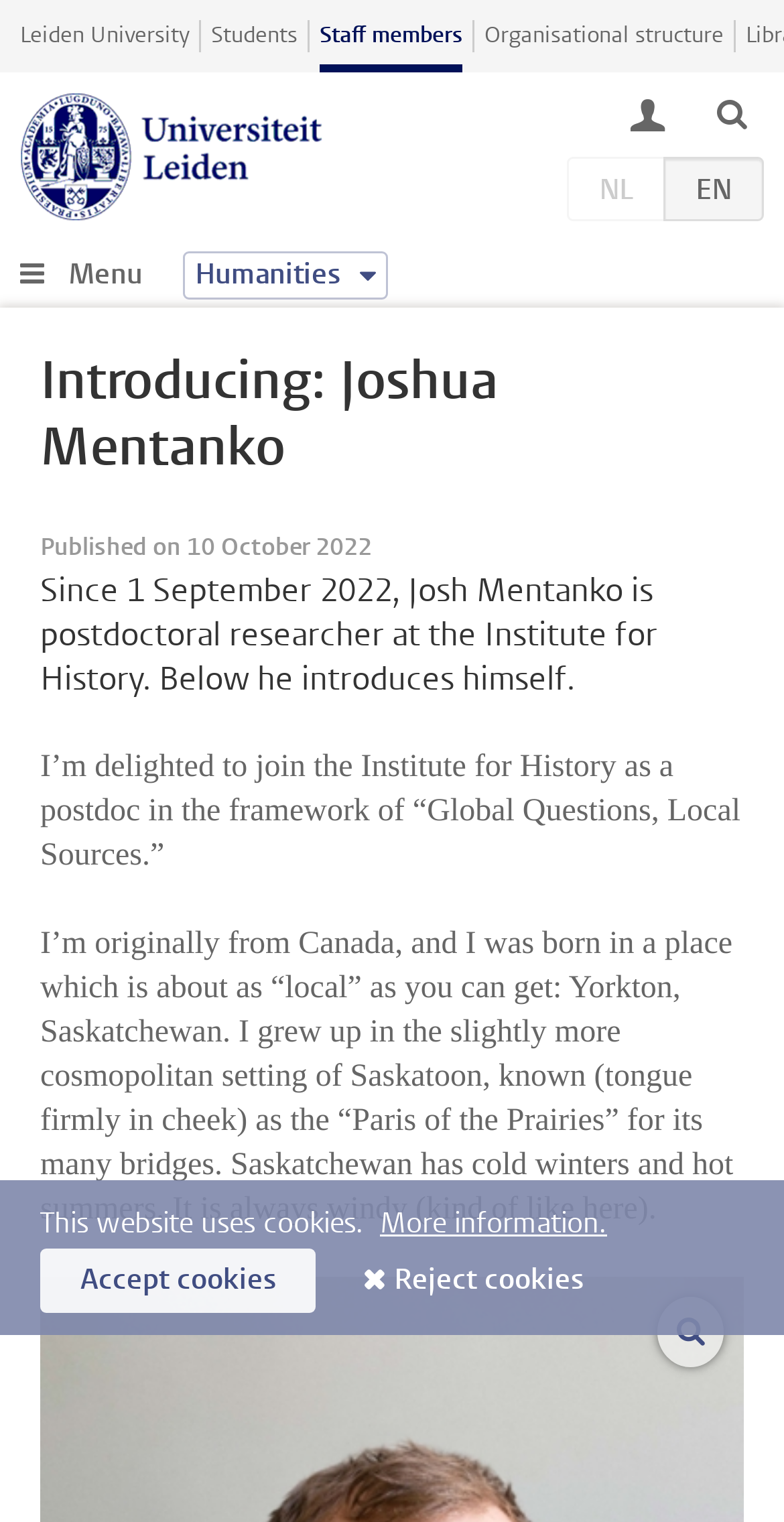Explain the webpage's layout and main content in detail.

The webpage is about introducing Joshua Mentanko, a postdoctoral researcher at the Institute for History. At the top, there are several links to different sections of the Leiden University website, including the university's homepage, students, staff members, and organisational structure. Below these links, there is a heading that reads "Universiteit Leiden" with an image of the university's logo.

To the right of the university logo, there are two abbreviation buttons for switching between the Dutch and English languages. Next to these buttons, there are two more buttons with icons. On the left side of the page, there is a menu button with an icon.

The main content of the page starts with a heading that reads "Introducing: Joshua Mentanko" followed by a time stamp indicating that the content was published on October 10, 2022. Below this, there is a brief introduction to Joshua Mentanko, stating that he joined the Institute for History as a postdoctoral researcher on September 1, 2022.

The page then features a longer text written by Joshua Mentanko, where he introduces himself, mentioning his origins from Canada and his background. At the end of this text, there is a button with an icon.

At the bottom of the page, there is a notice about the website using cookies, with a link to more information and two buttons to accept or reject cookies.